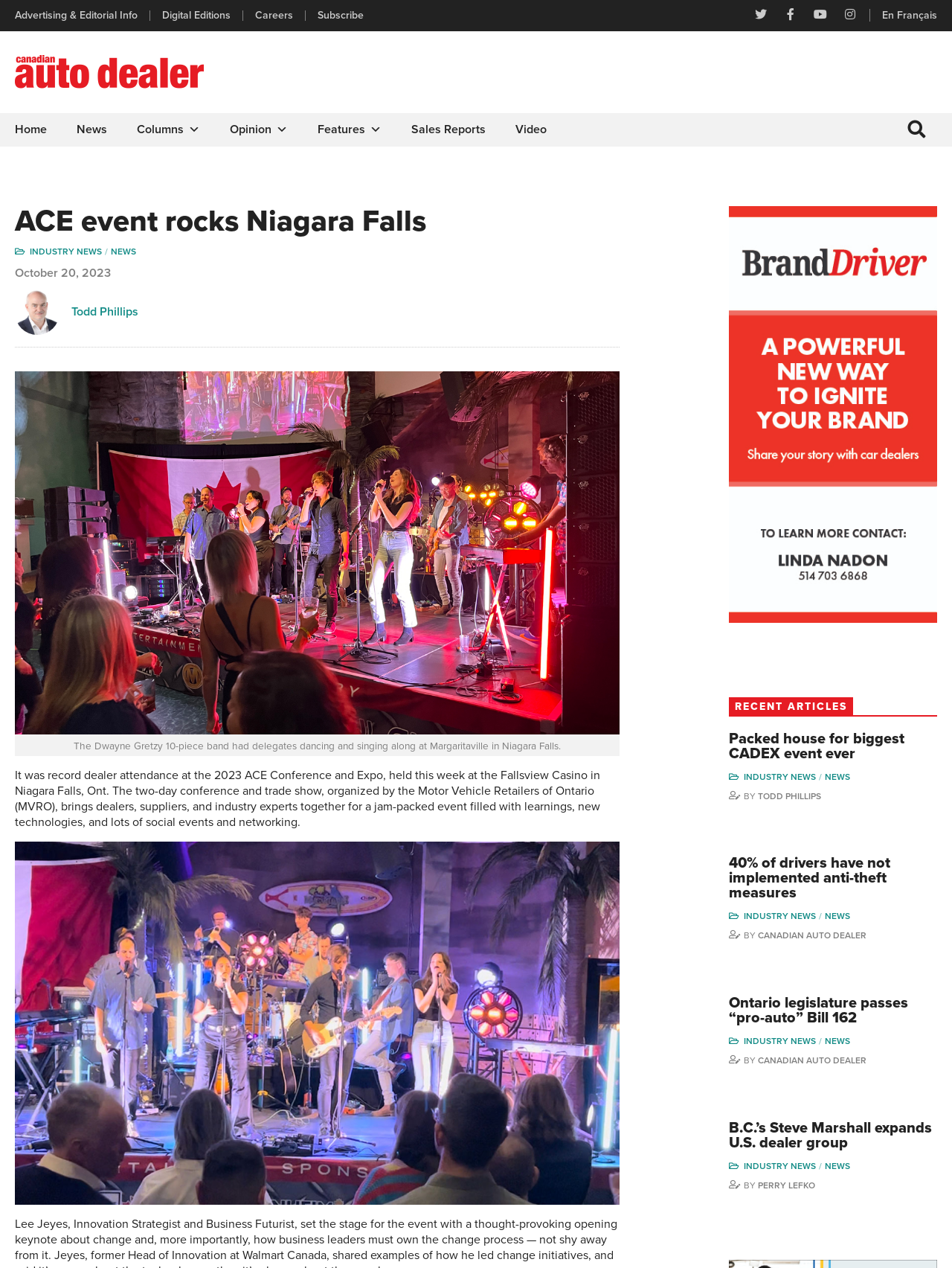Please identify the bounding box coordinates of the region to click in order to complete the task: "Check the sales reports". The coordinates must be four float numbers between 0 and 1, specified as [left, top, right, bottom].

[0.432, 0.089, 0.51, 0.115]